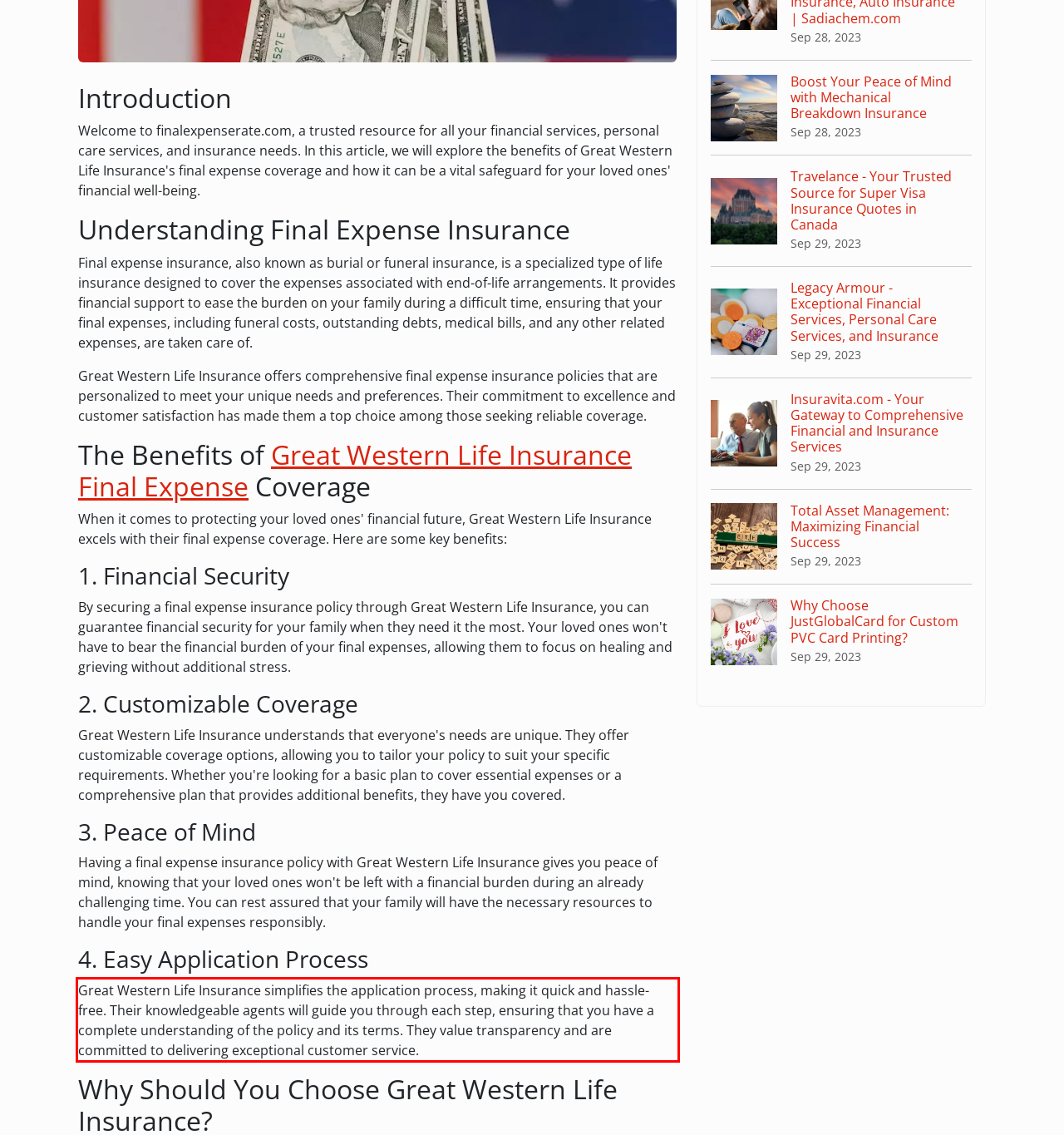Please perform OCR on the UI element surrounded by the red bounding box in the given webpage screenshot and extract its text content.

Great Western Life Insurance simplifies the application process, making it quick and hassle-free. Their knowledgeable agents will guide you through each step, ensuring that you have a complete understanding of the policy and its terms. They value transparency and are committed to delivering exceptional customer service.